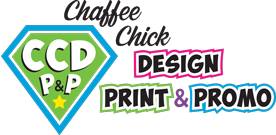Utilize the details in the image to thoroughly answer the following question: What do the playful elements in the logo represent?

The playful elements integrated into the logo of 'Chaffee Chick Design, Print & Promo' are meant to represent creativity and energy, which are essential aspects of the brand's focus on design and promotional services.